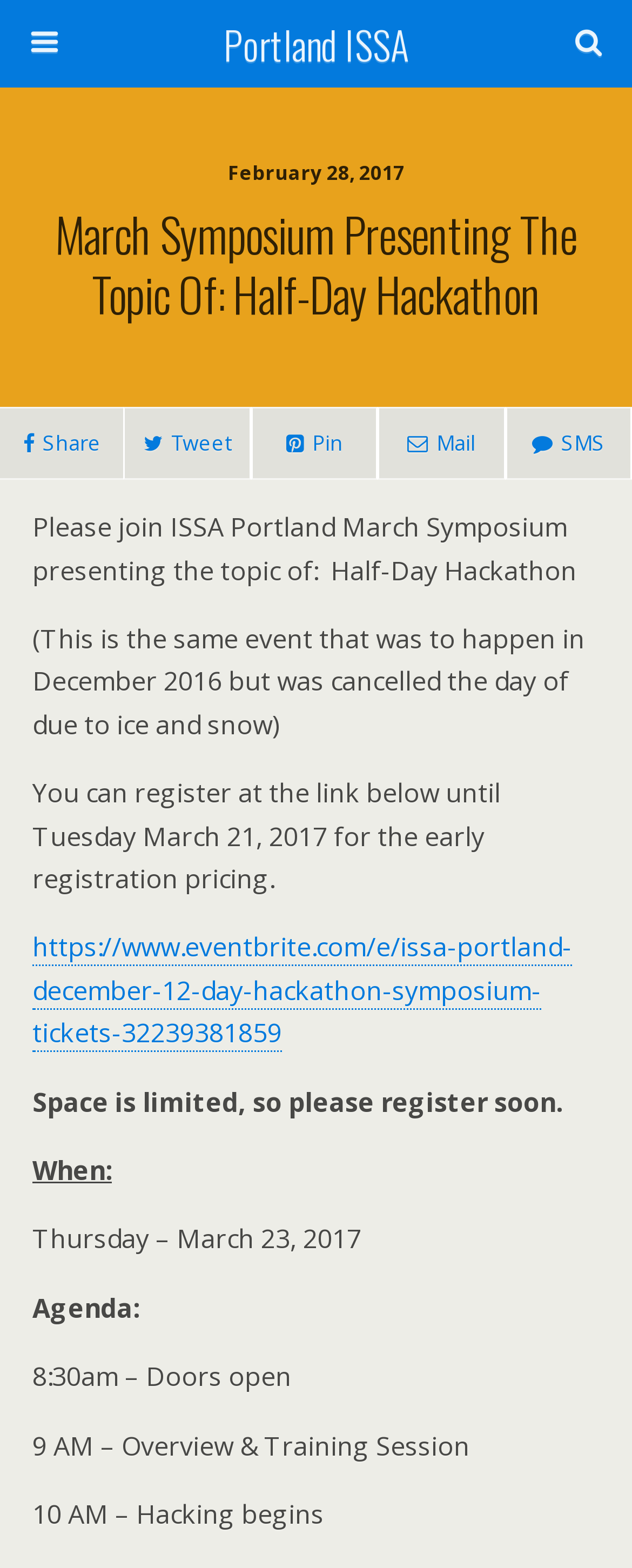Please give a short response to the question using one word or a phrase:
What is the topic of the March Symposium?

Half-Day Hackathon